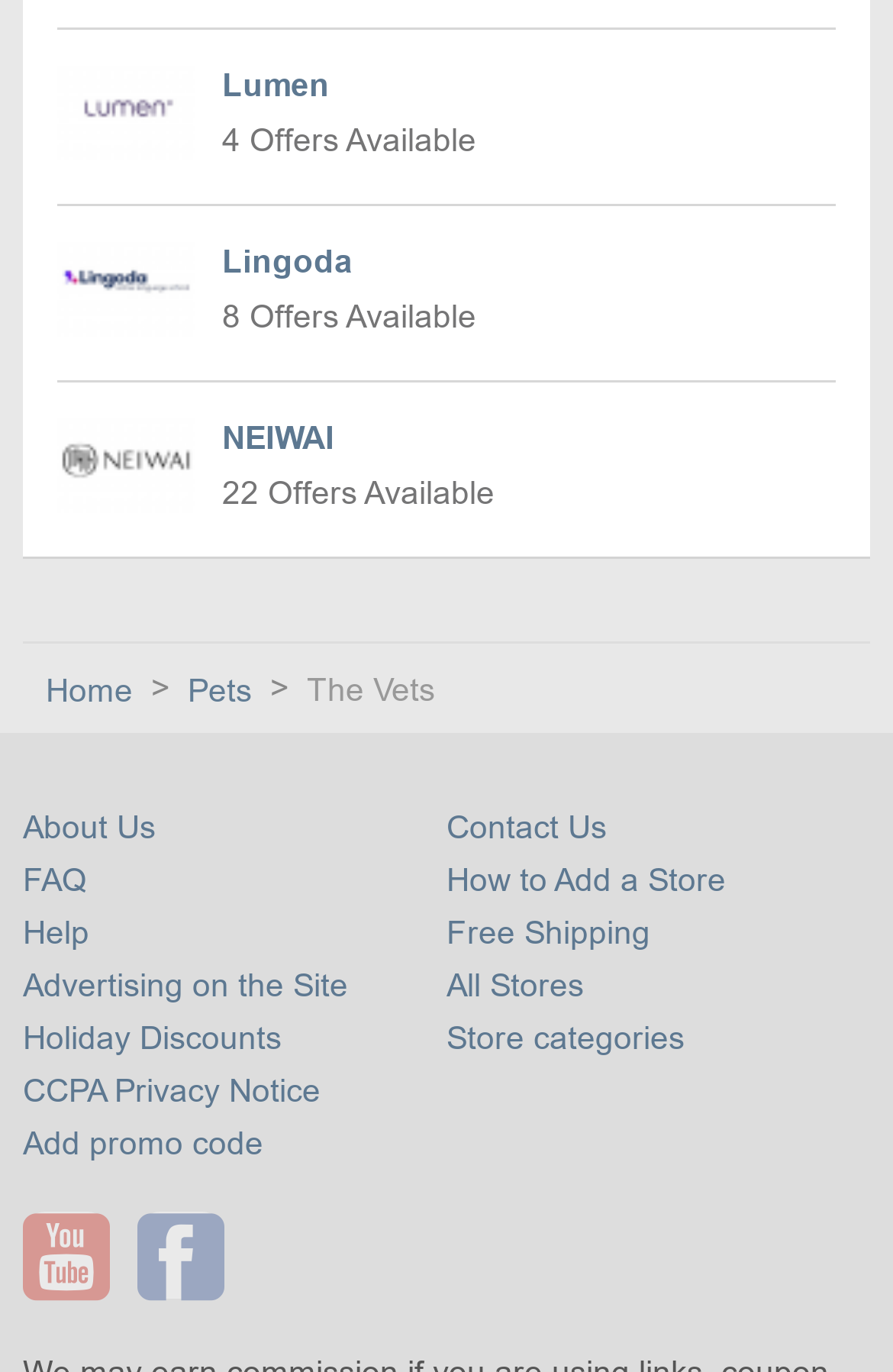Using the webpage screenshot, locate the HTML element that fits the following description and provide its bounding box: "Lingoda 8 Offers Available".

[0.064, 0.151, 0.936, 0.279]